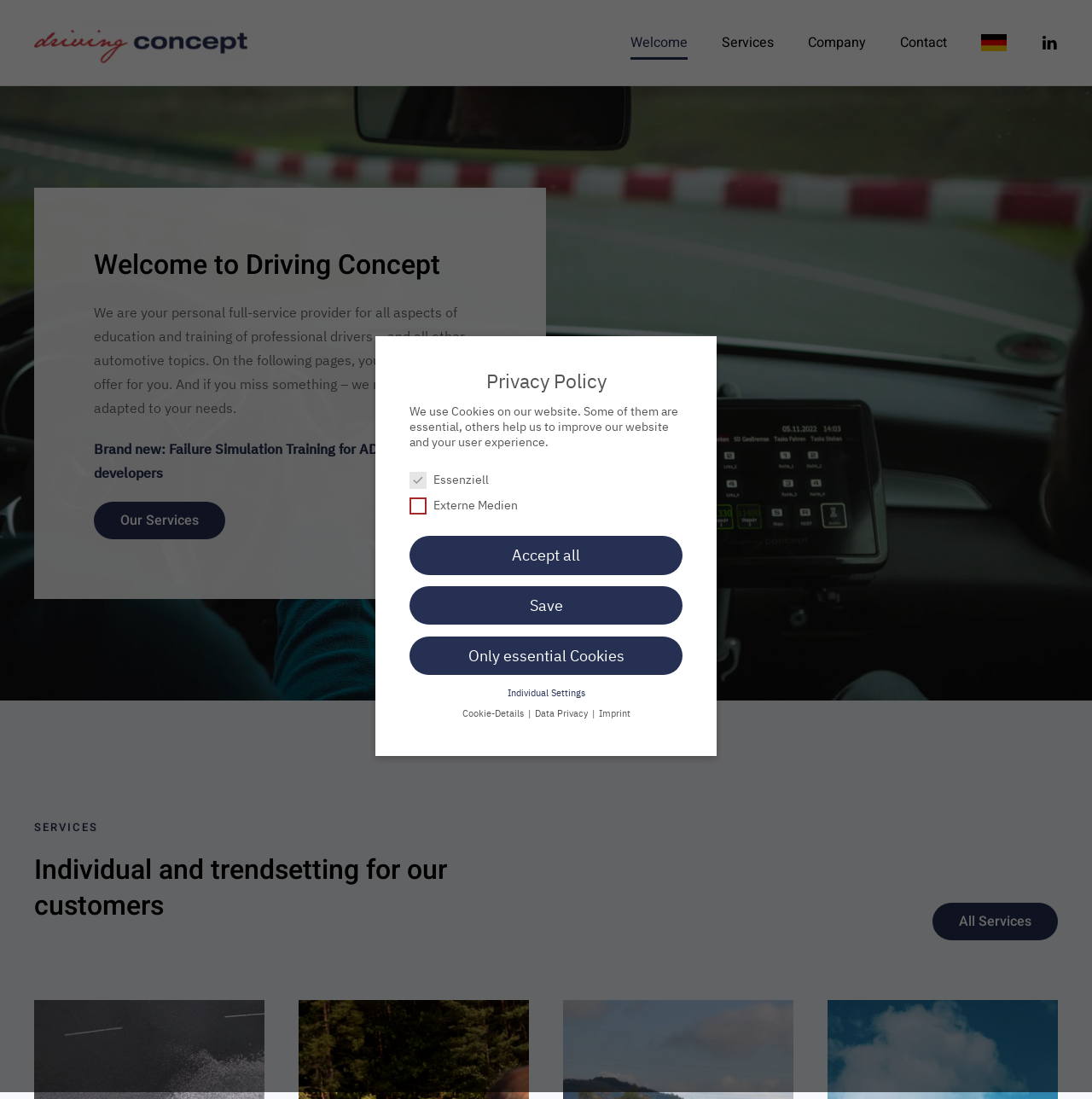Locate the bounding box coordinates of the UI element described by: "Welcome". The bounding box coordinates should consist of four float numbers between 0 and 1, i.e., [left, top, right, bottom].

[0.577, 0.0, 0.63, 0.078]